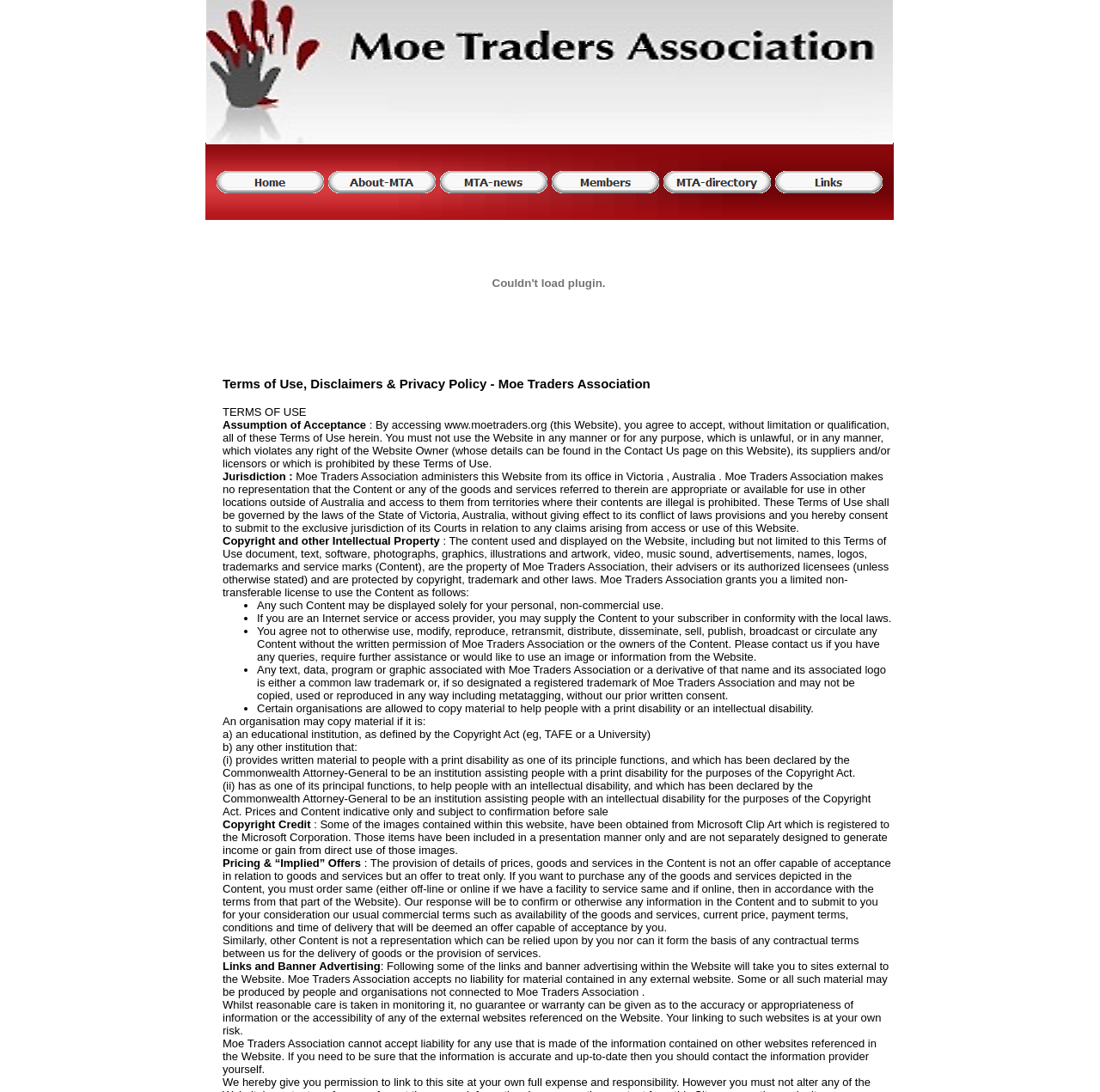Please identify the bounding box coordinates of the element I need to click to follow this instruction: "Click on Home".

[0.227, 0.115, 0.258, 0.128]